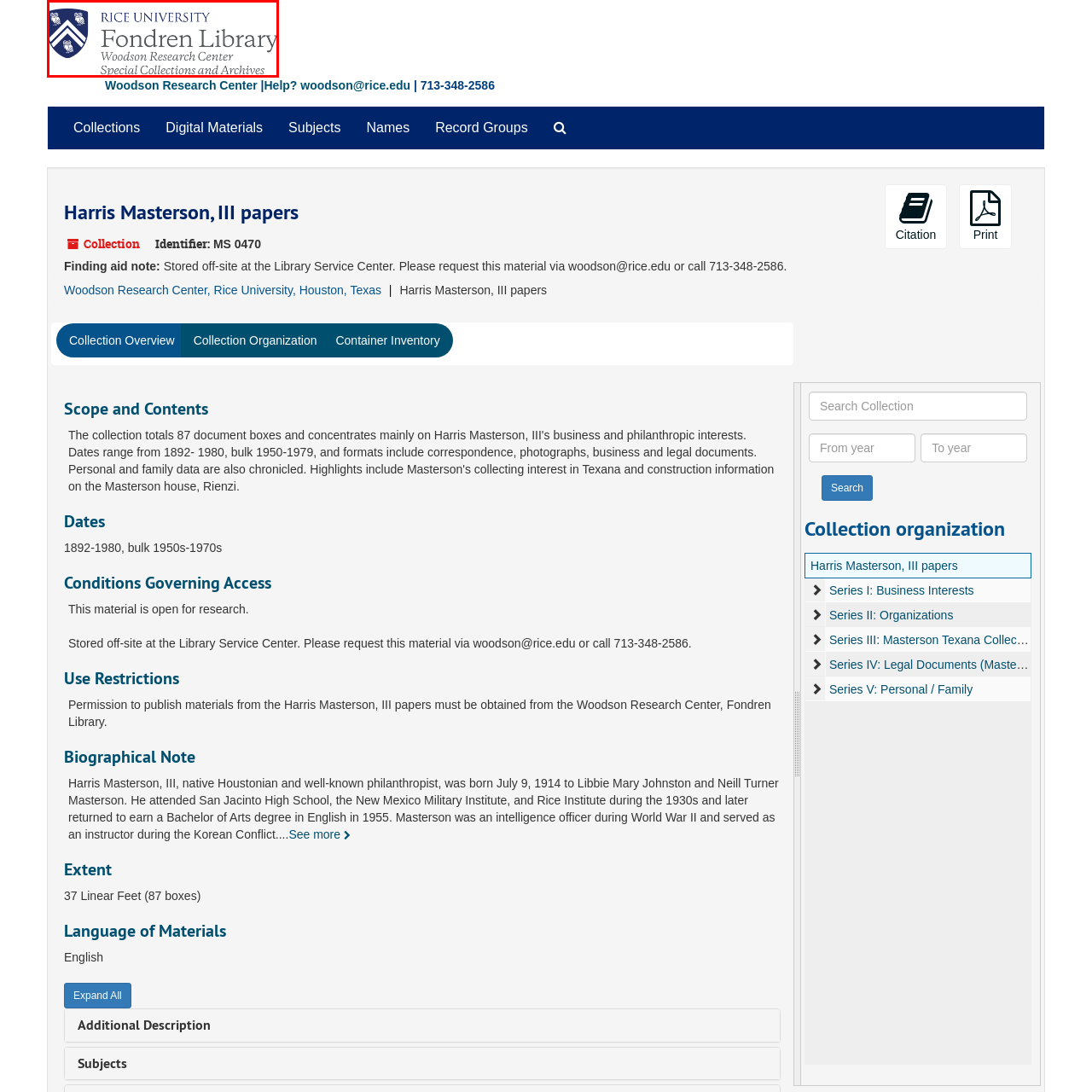What symbol is incorporated into the Woodson Research Center's logo? Focus on the image highlighted by the red bounding box and respond with a single word or a brief phrase.

University's crest